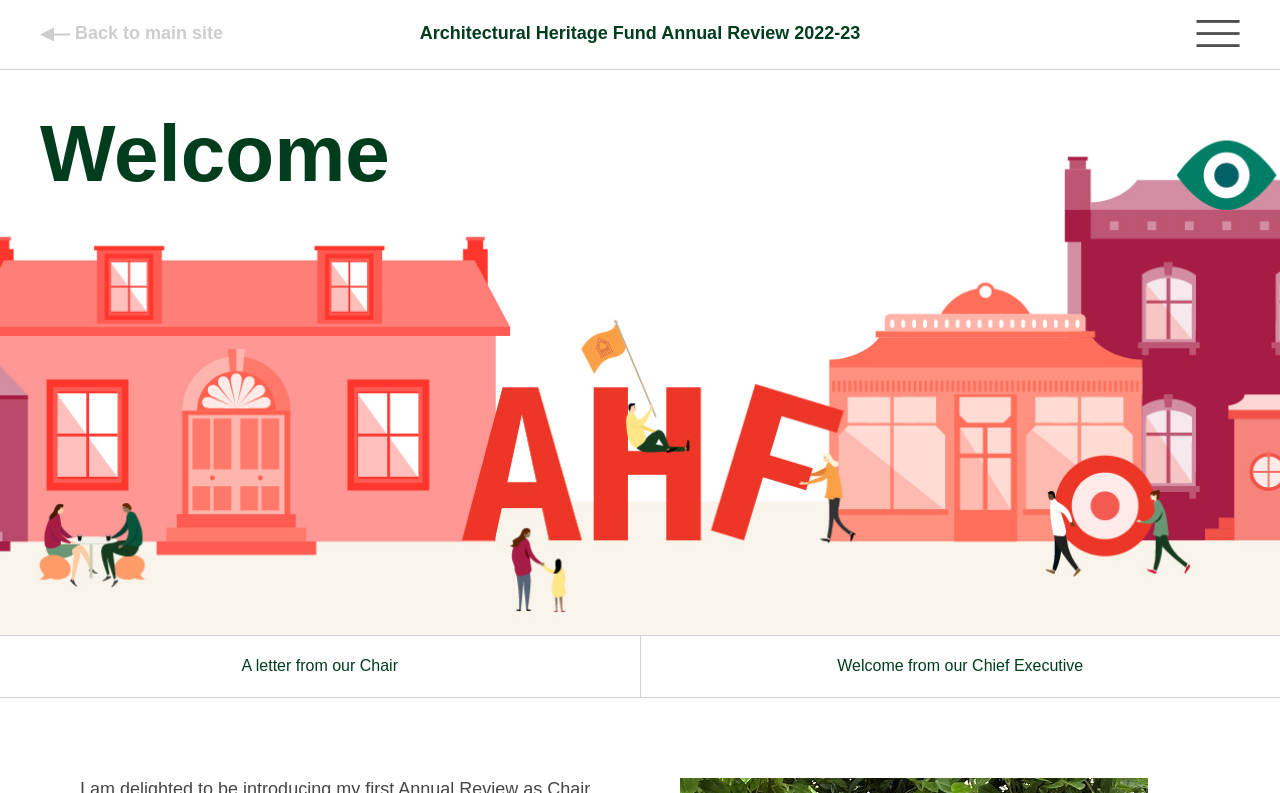Provide the bounding box for the UI element matching this description: "ADU News".

None